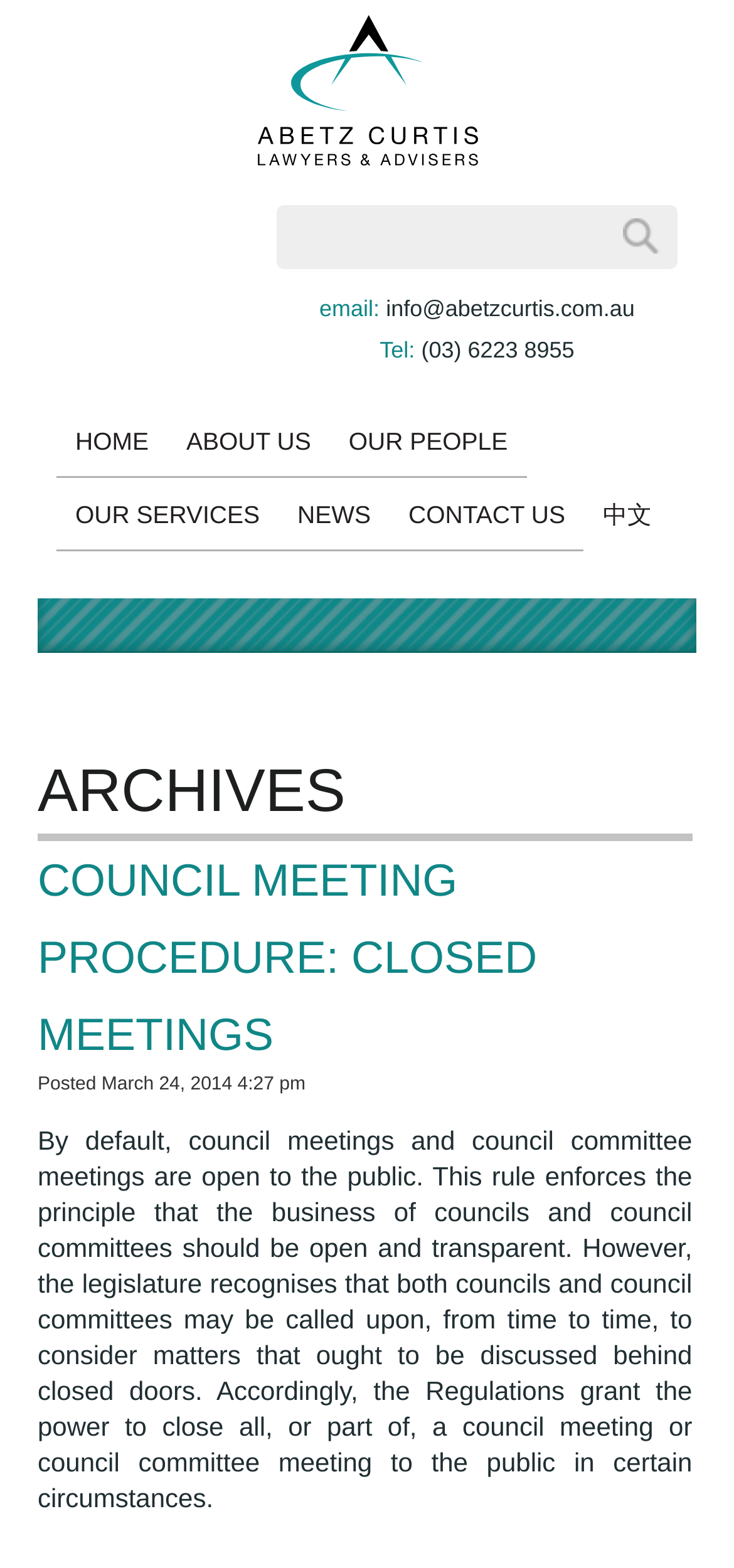By analyzing the image, answer the following question with a detailed response: What is the title of the article posted on March 24, 2014?

I found the article title by looking at the heading 'ARCHIVES' and the corresponding subheading 'COUNCIL MEETING PROCEDURE: CLOSED MEETINGS' with a posted date of March 24, 2014.